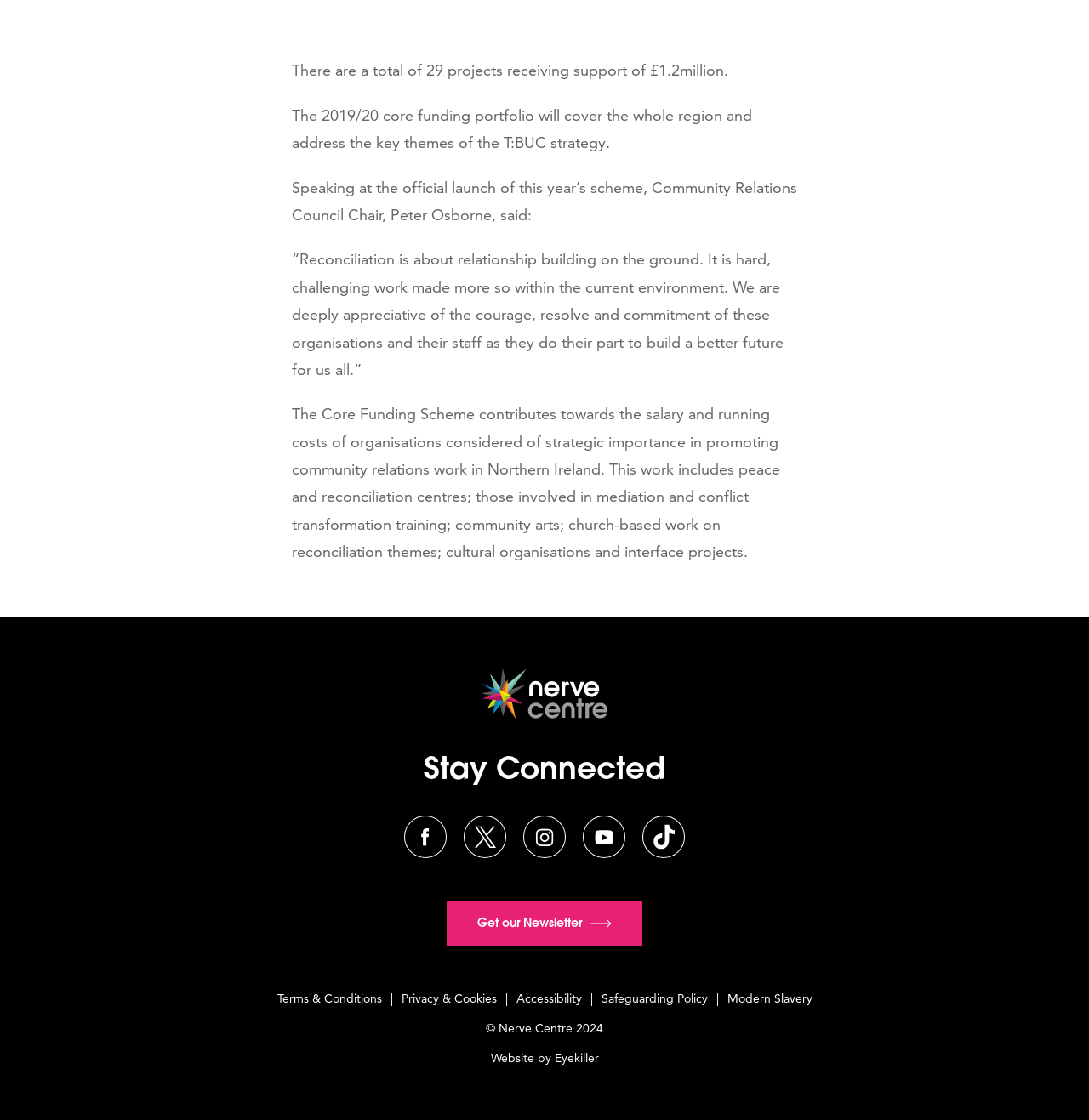What is the name of the organization mentioned in the quote?
Using the image as a reference, answer the question in detail.

The answer can be found in the StaticText element with the quote, which mentions 'Community Relations Council Chair, Peter Osborne'.